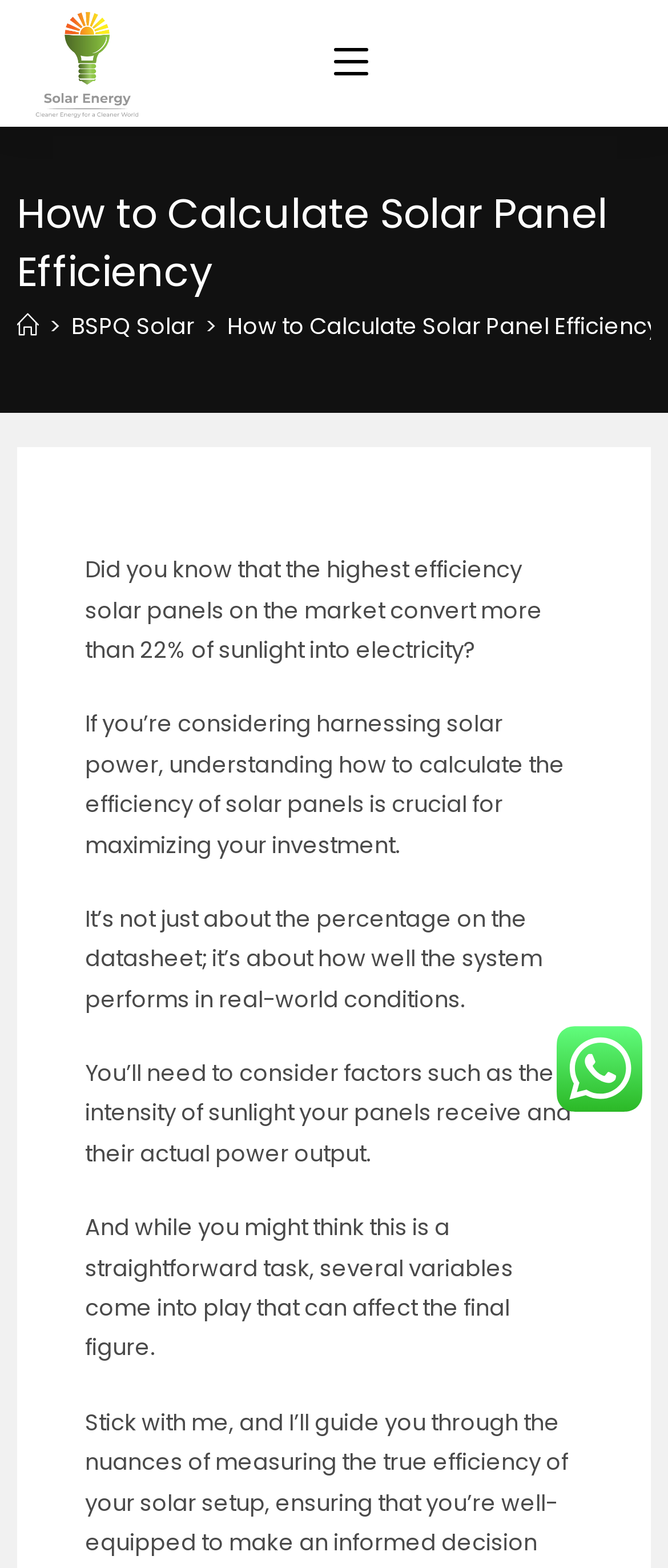Give a one-word or one-phrase response to the question:
What is the percentage of sunlight converted into electricity by the highest efficiency solar panels?

22%